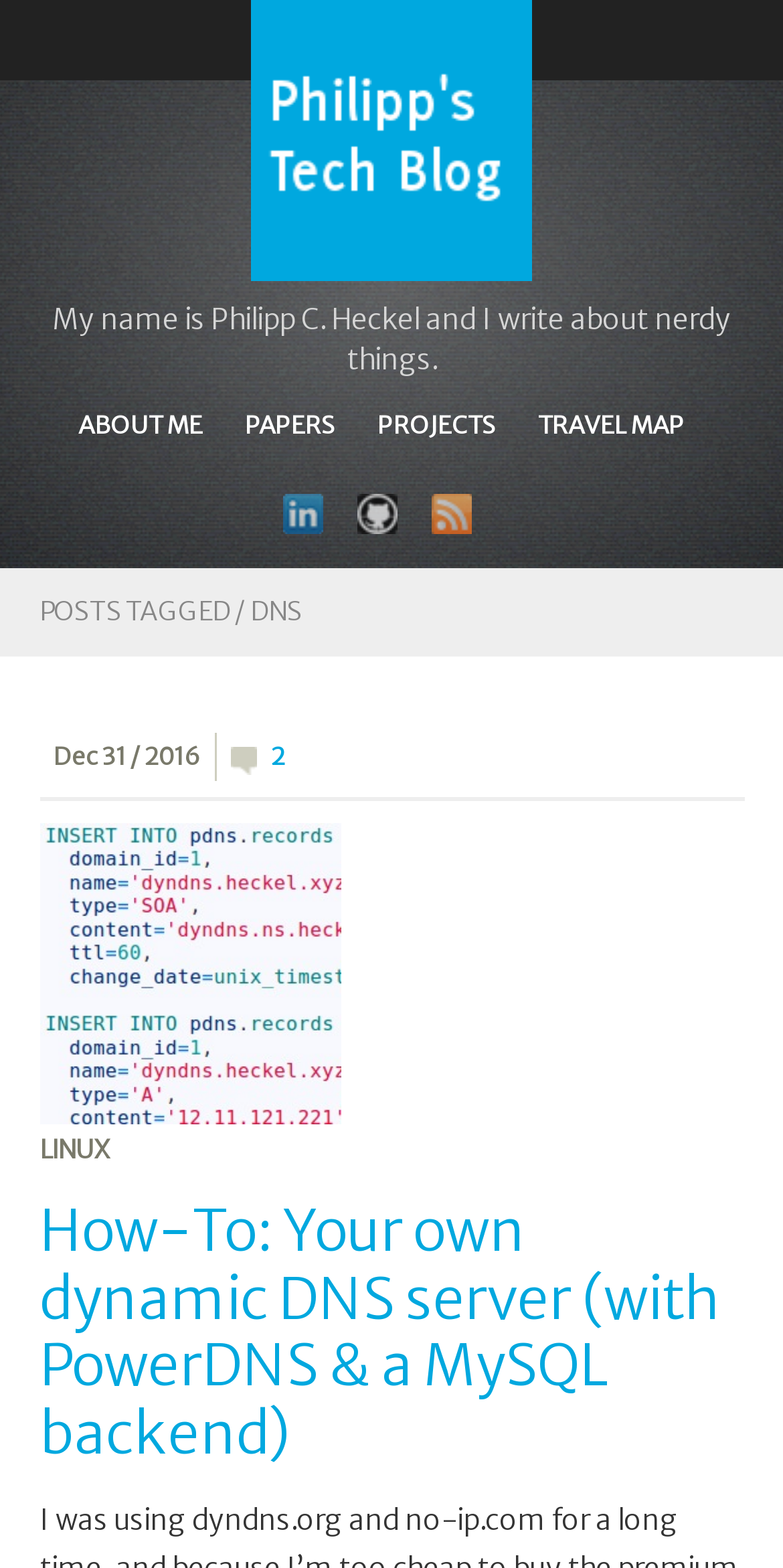Find and provide the bounding box coordinates for the UI element described with: "Travel Map".

[0.687, 0.256, 0.874, 0.287]